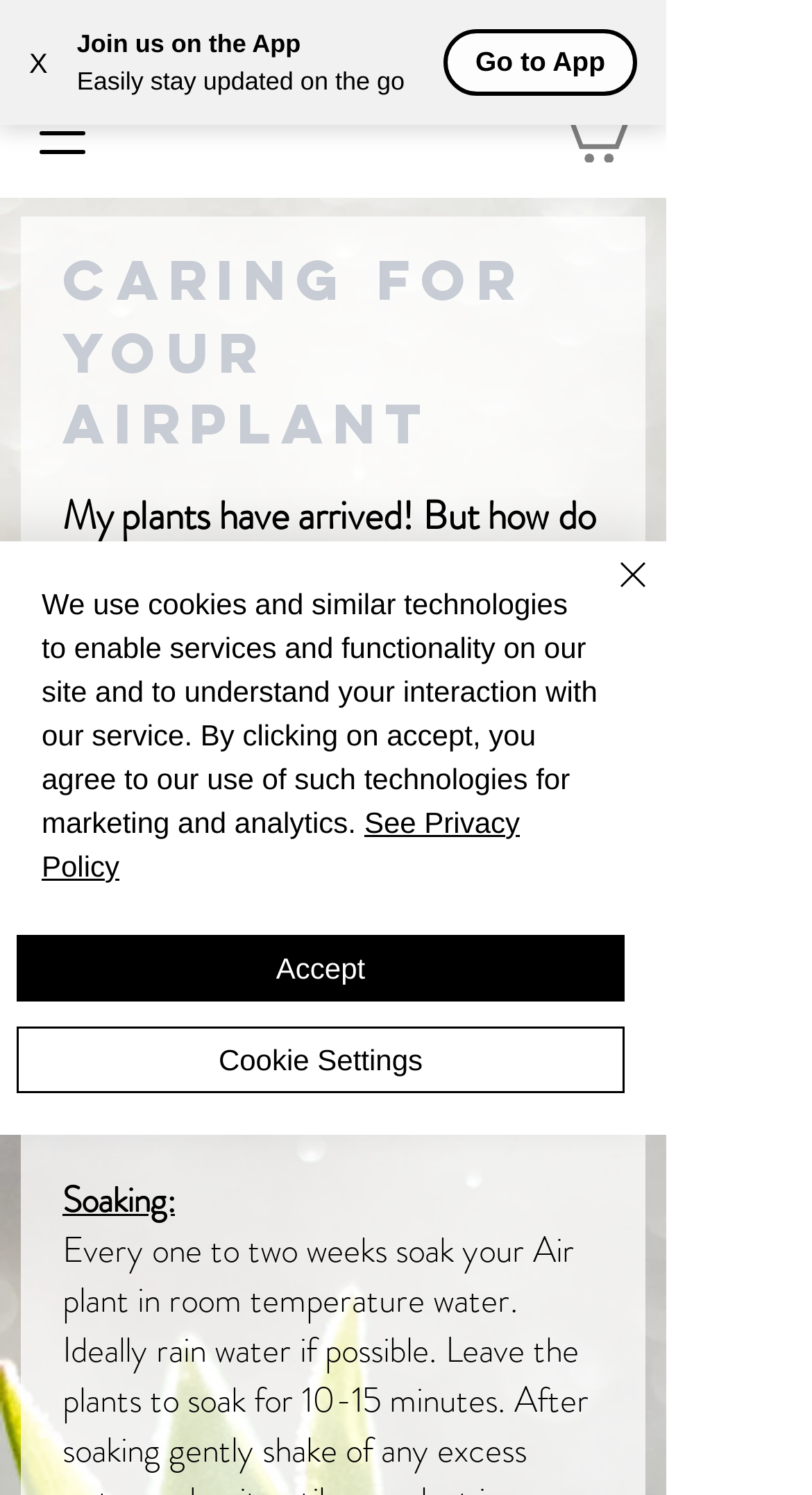Can you give a detailed response to the following question using the information from the image? What is the main topic of the webpage?

The main topic of the webpage is caring for air plants, as indicated by the heading 'CARING FOR YOUR AIRPLANT' and the subsequent text providing care instructions and tips.